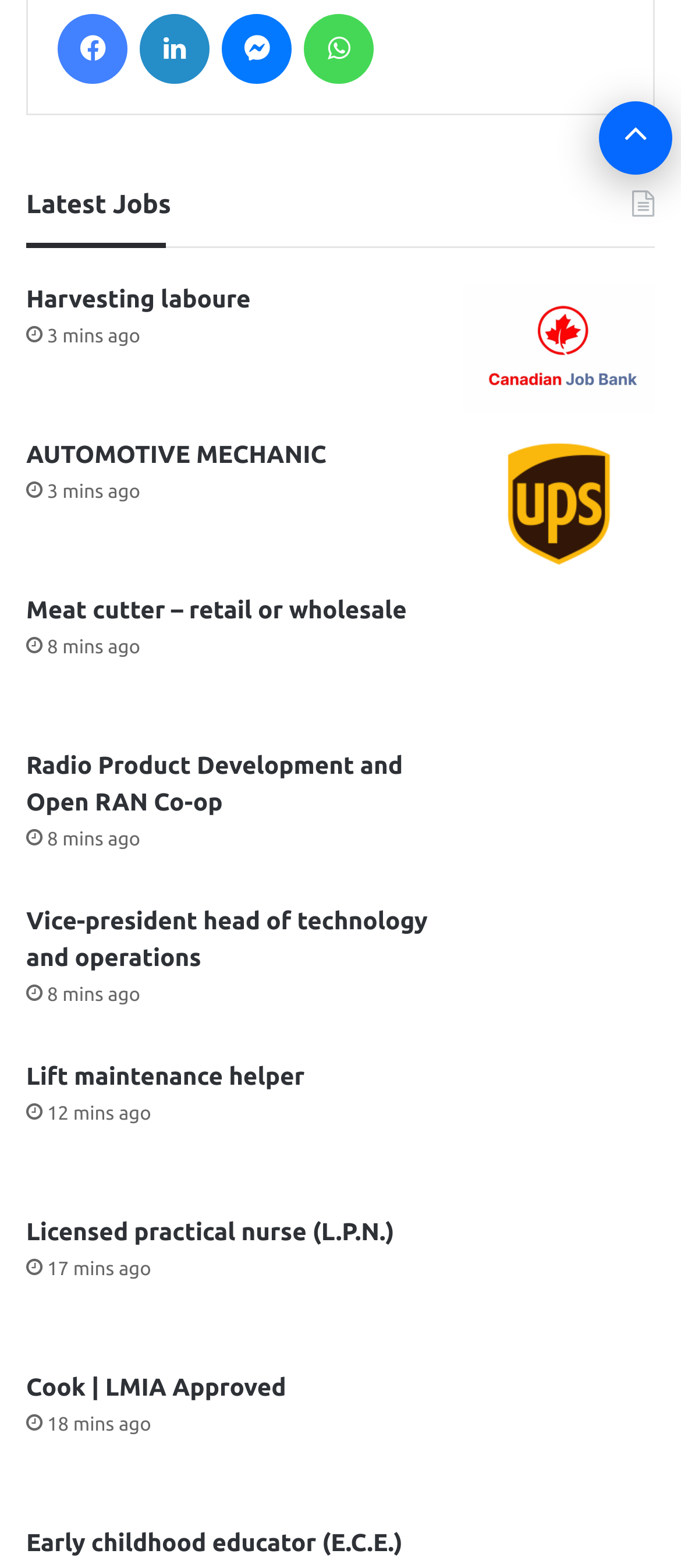Identify the bounding box for the given UI element using the description provided. Coordinates should be in the format (top-left x, top-left y, bottom-right x, bottom-right y) and must be between 0 and 1. Here is the description: Toggle

[0.233, 0.263, 0.348, 0.301]